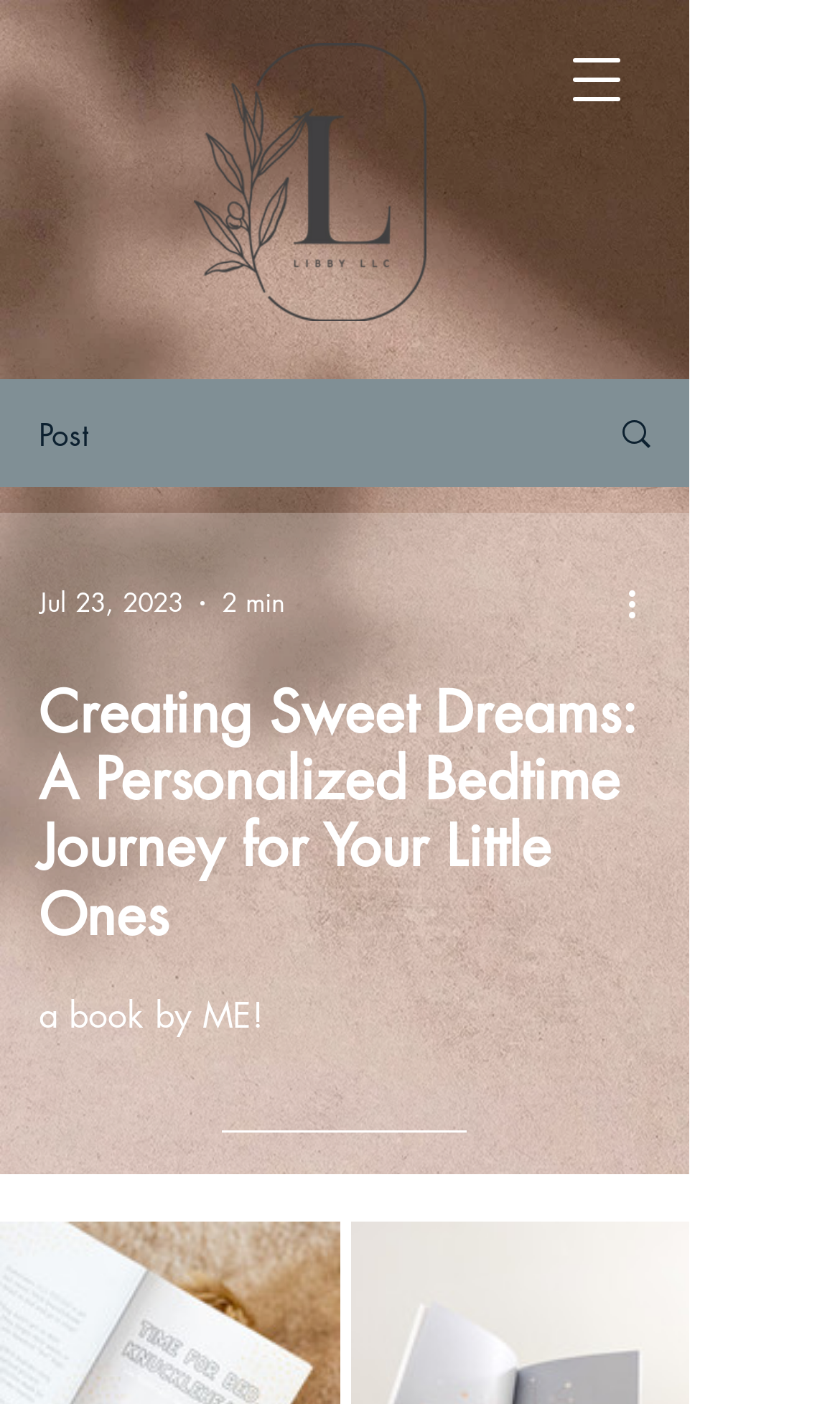Give a concise answer using one word or a phrase to the following question:
What is the logo of the website?

Libby LLC